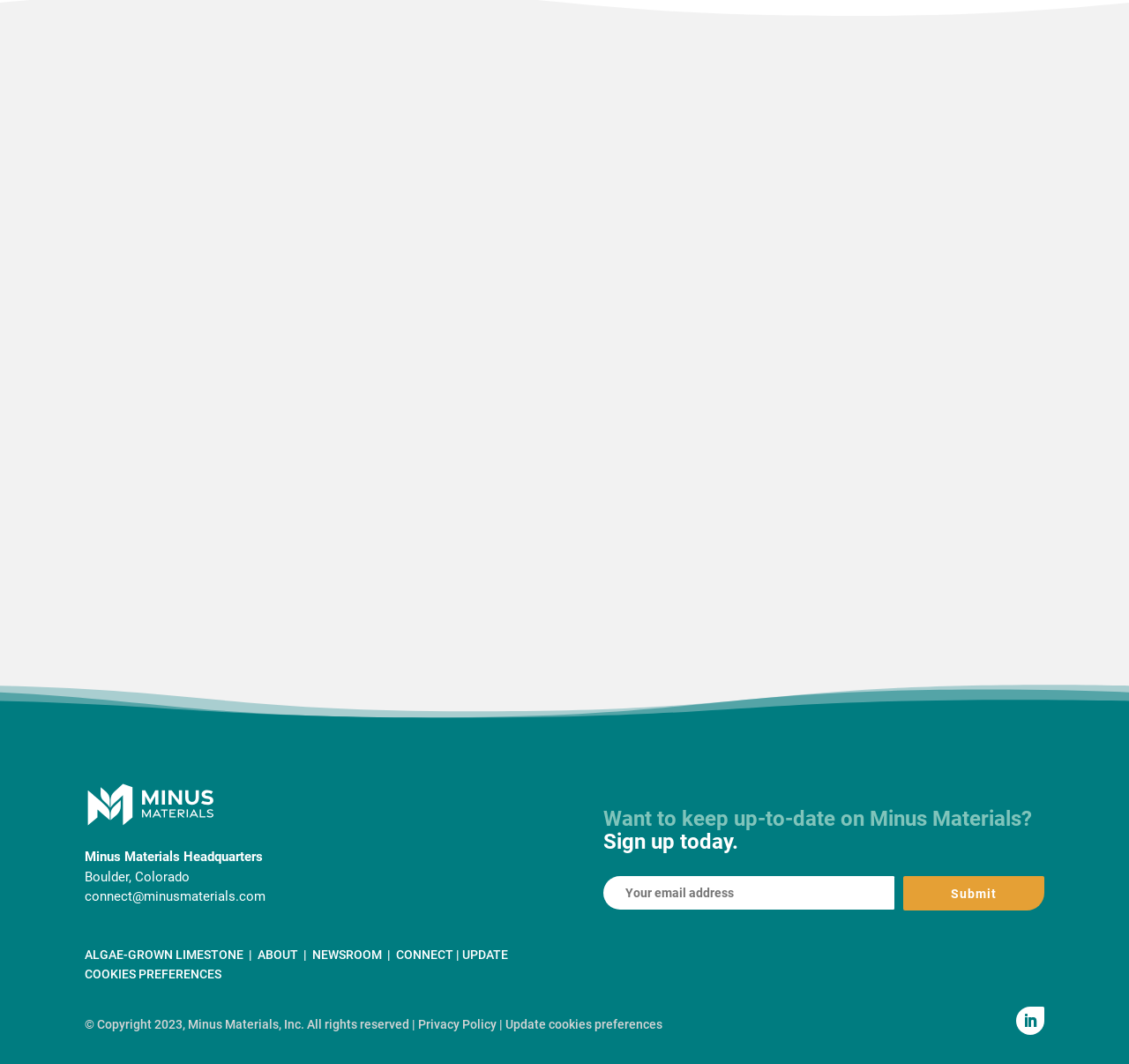What is the profession of Catharina Alves-de-Souza?
Please respond to the question thoroughly and include all relevant details.

I found the answer by looking at the heading 'Catharina Alves-de-Souza, Ph.D.' and the StaticText 'Research Professor, University of North Carolina Wilmington' which is below the heading and image of Catharina Alves-de-Souza.